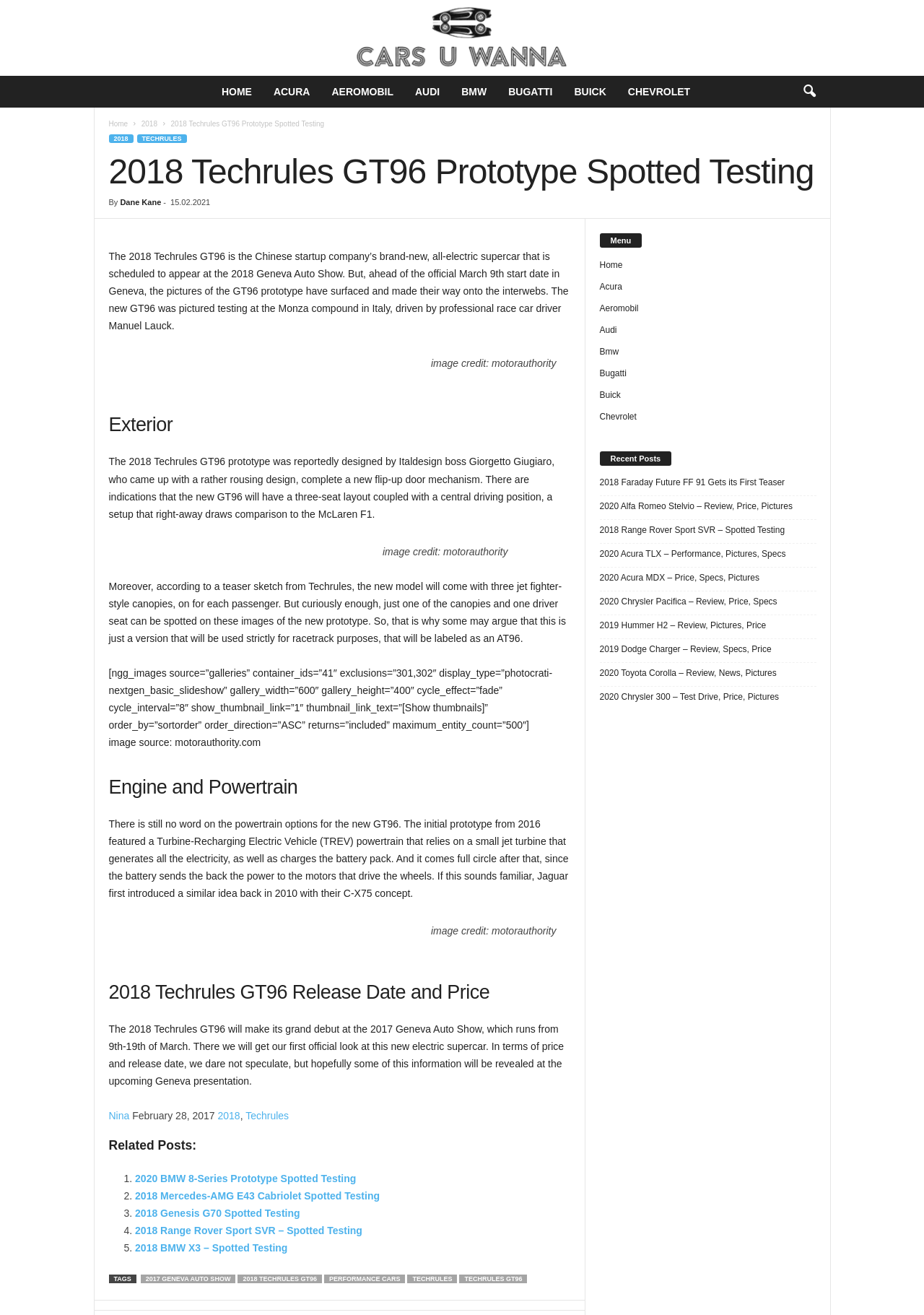Pinpoint the bounding box coordinates of the area that should be clicked to complete the following instruction: "Read the related post about 2020 BMW 8-Series Prototype Spotted Testing". The coordinates must be given as four float numbers between 0 and 1, i.e., [left, top, right, bottom].

[0.146, 0.892, 0.385, 0.901]